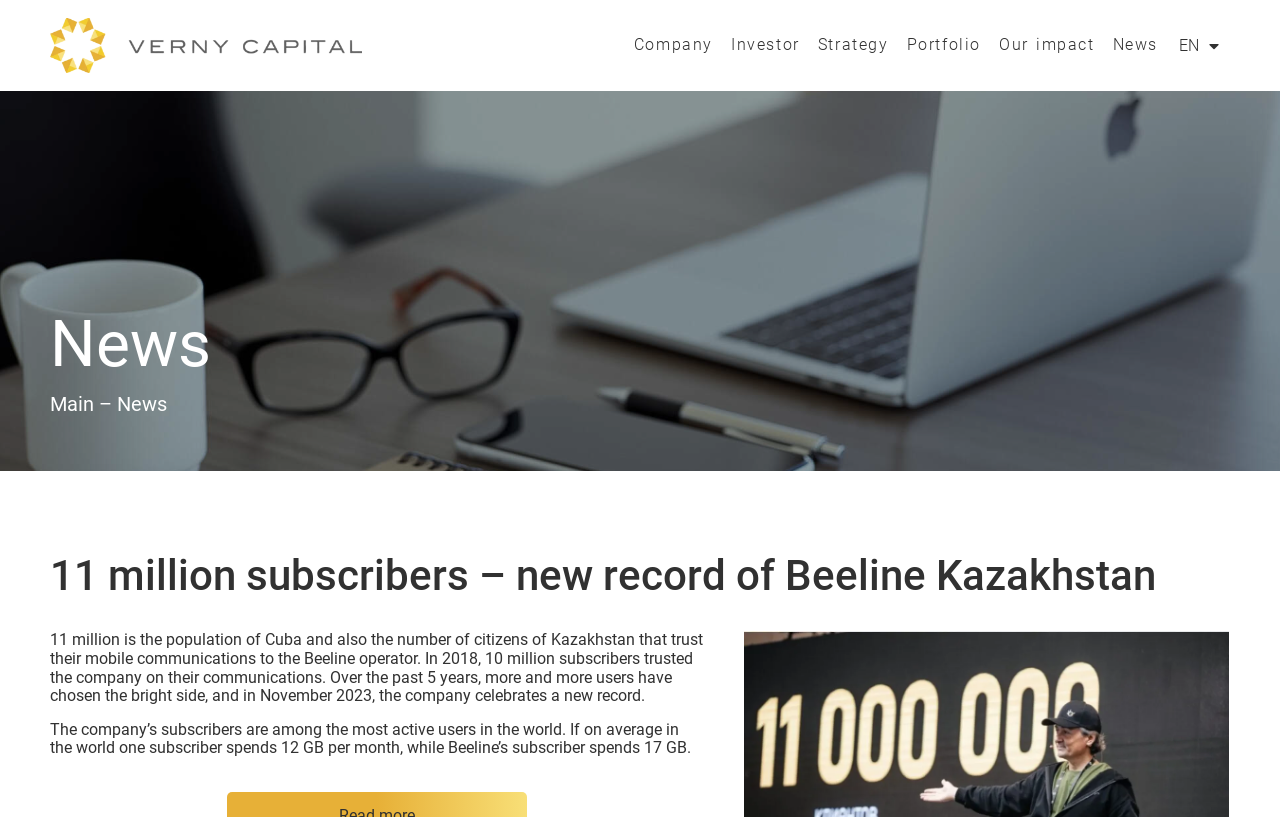Can you determine the bounding box coordinates of the area that needs to be clicked to fulfill the following instruction: "Click the 'Strategy' link"?

[0.639, 0.0, 0.694, 0.111]